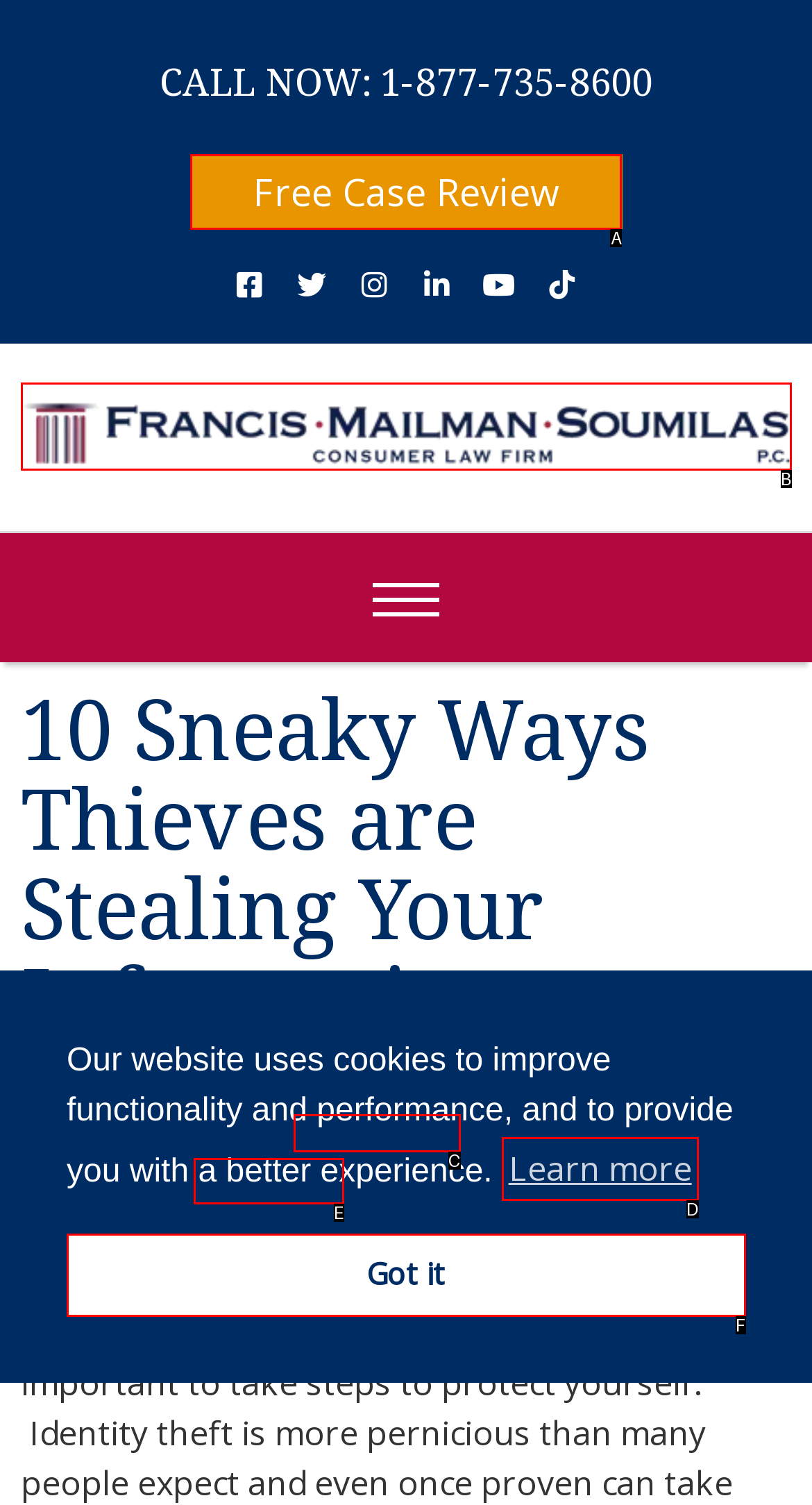Select the HTML element that fits the following description: Free Case Review
Provide the letter of the matching option.

A